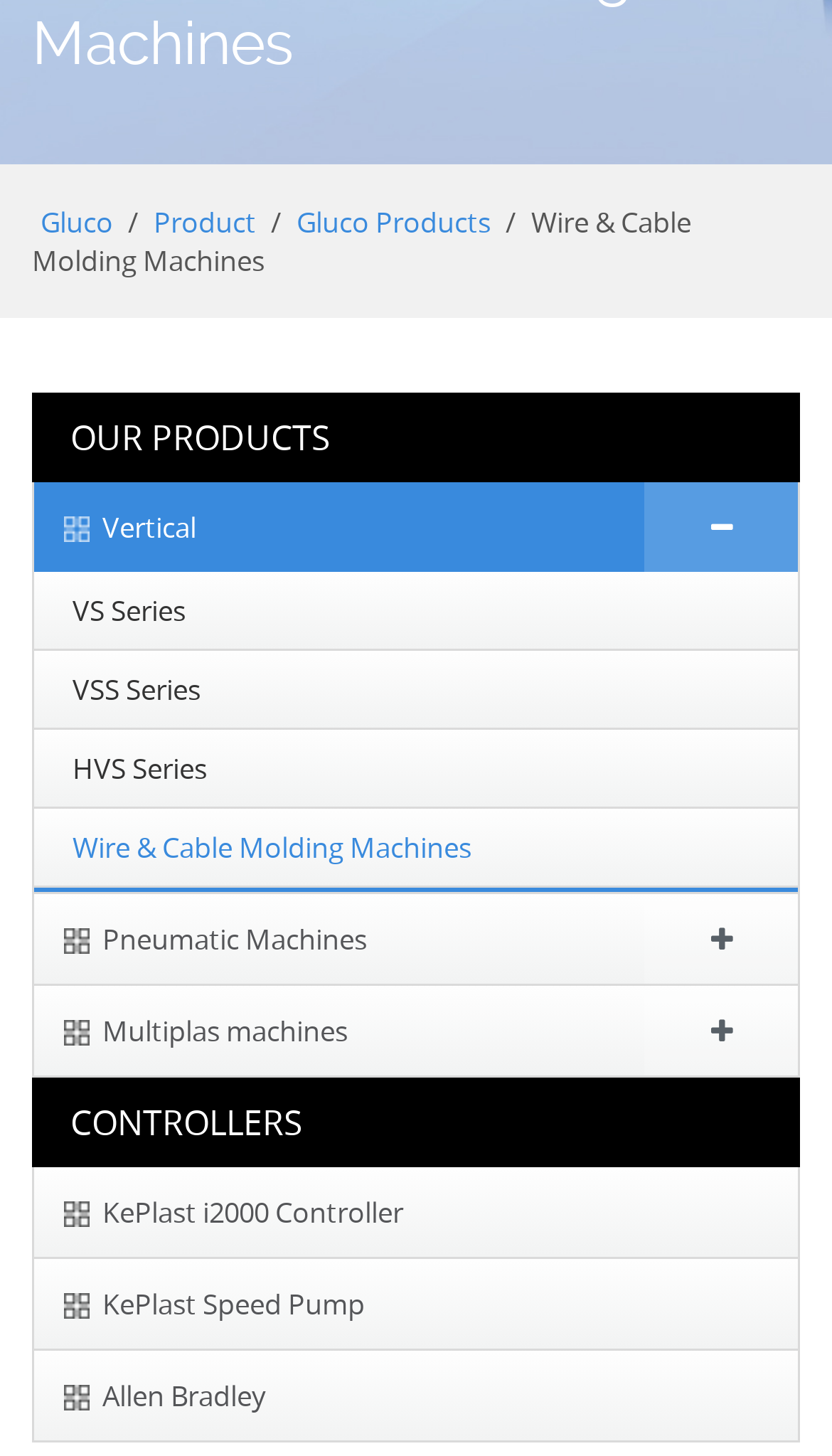Locate the UI element described by Product in the provided webpage screenshot. Return the bounding box coordinates in the format (top-left x, top-left y, bottom-right x, bottom-right y), ensuring all values are between 0 and 1.

[0.185, 0.139, 0.308, 0.166]